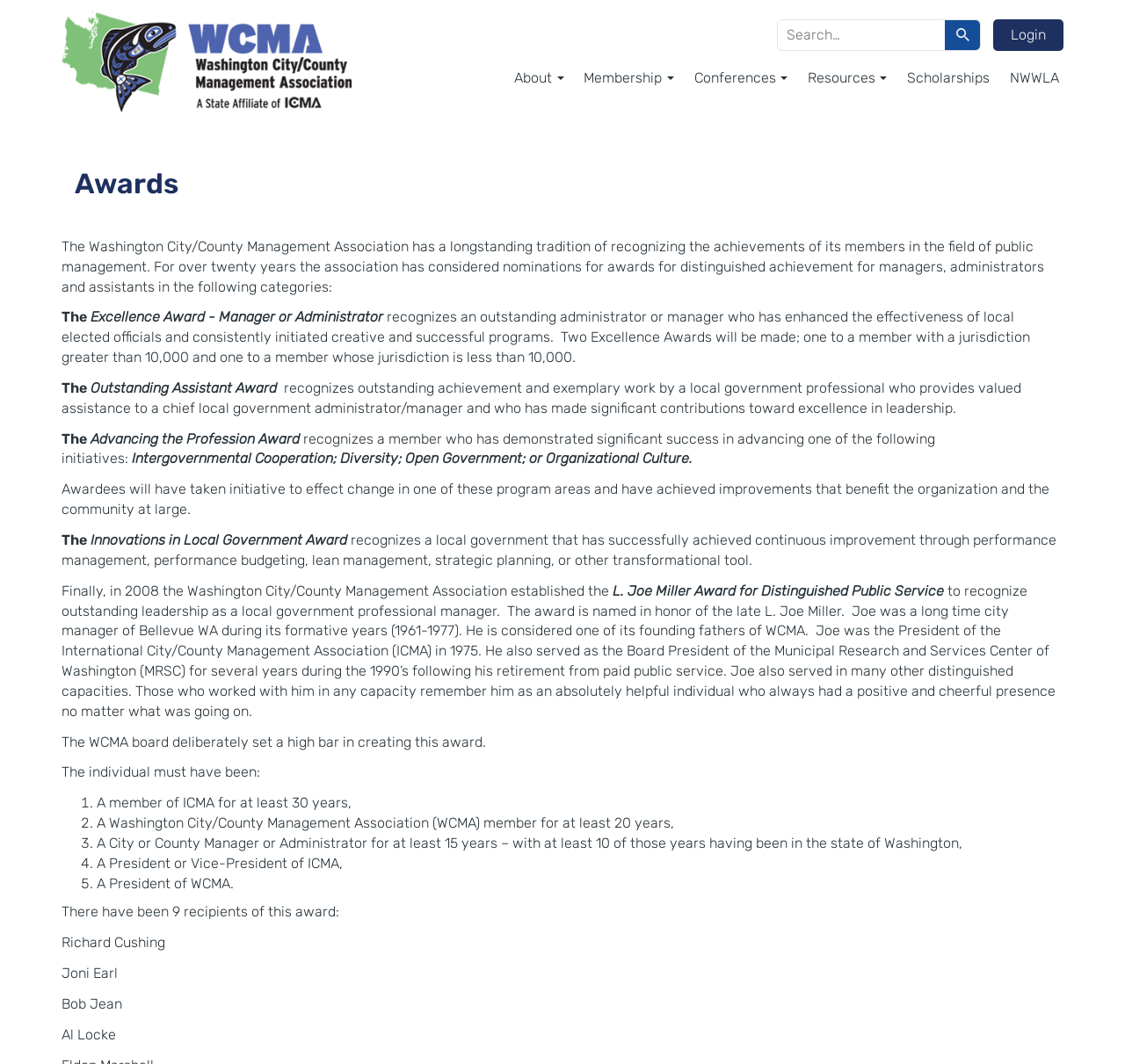Can you specify the bounding box coordinates for the region that should be clicked to fulfill this instruction: "Search for awards".

[0.691, 0.019, 0.871, 0.047]